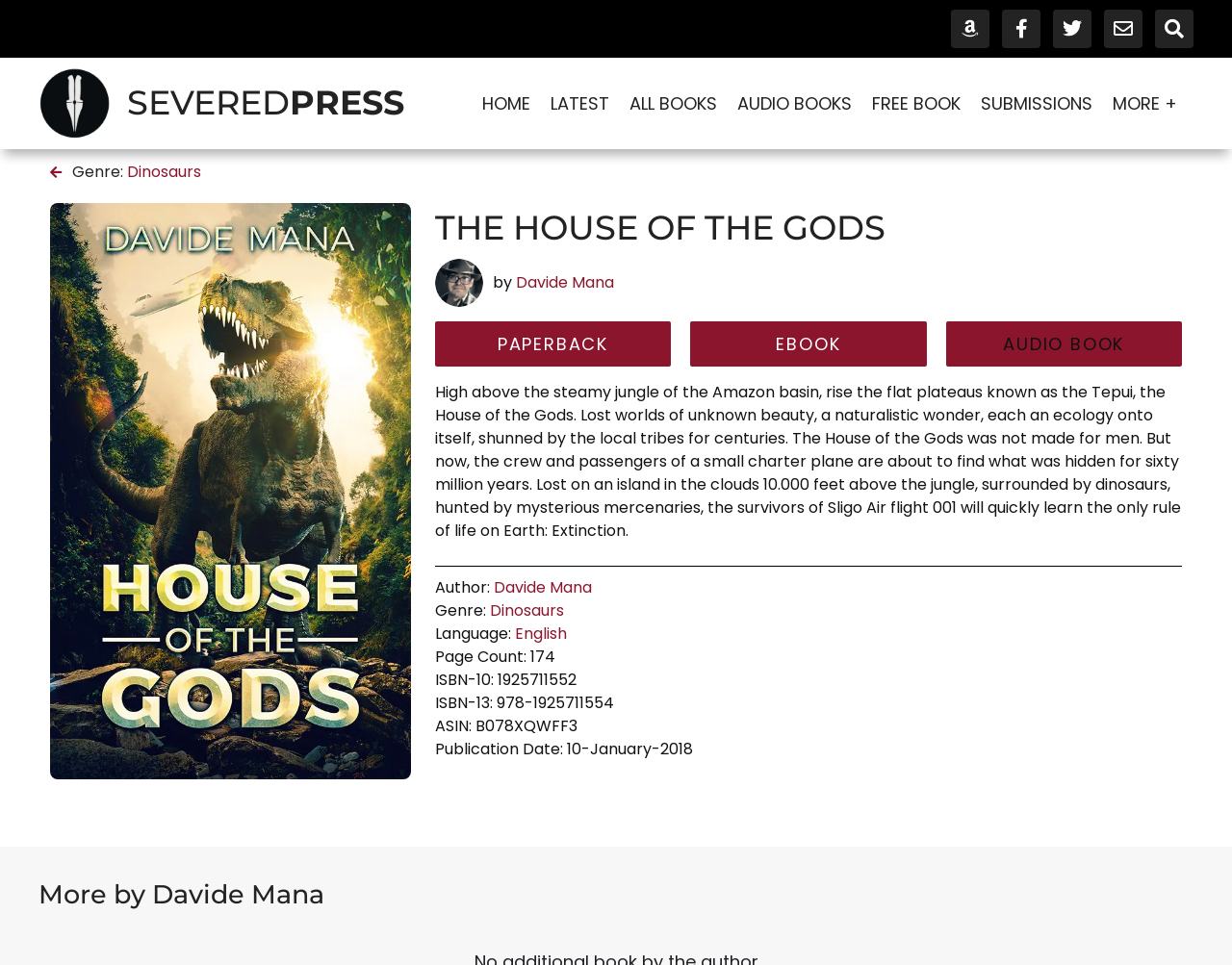Please provide a detailed answer to the question below based on the screenshot: 
What is the genre of the book?

I found the answer by looking at the static text 'Genre:' and the link 'Dinosaurs' next to it, which suggests that the genre of the book is Dinosaurs.